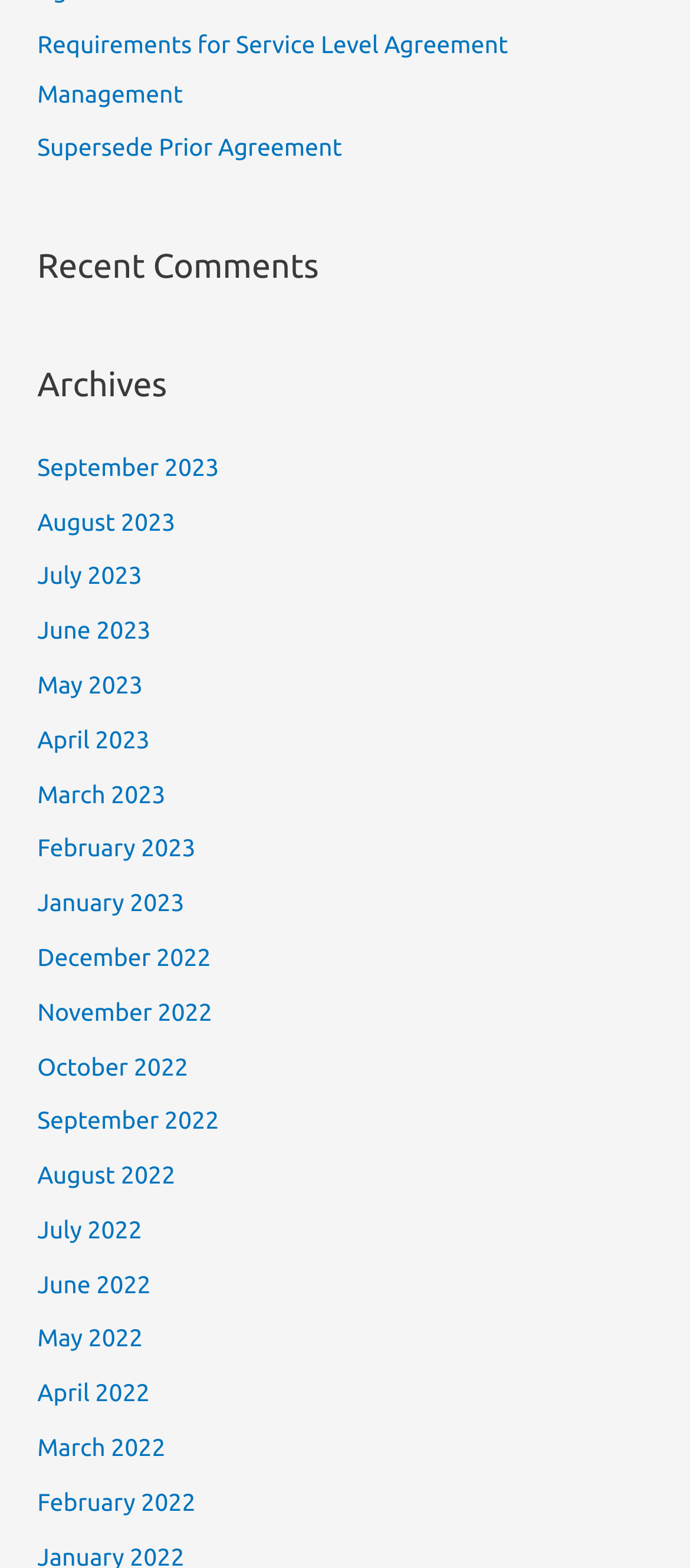Please identify the bounding box coordinates of the area I need to click to accomplish the following instruction: "View recent comments".

[0.054, 0.153, 0.946, 0.186]